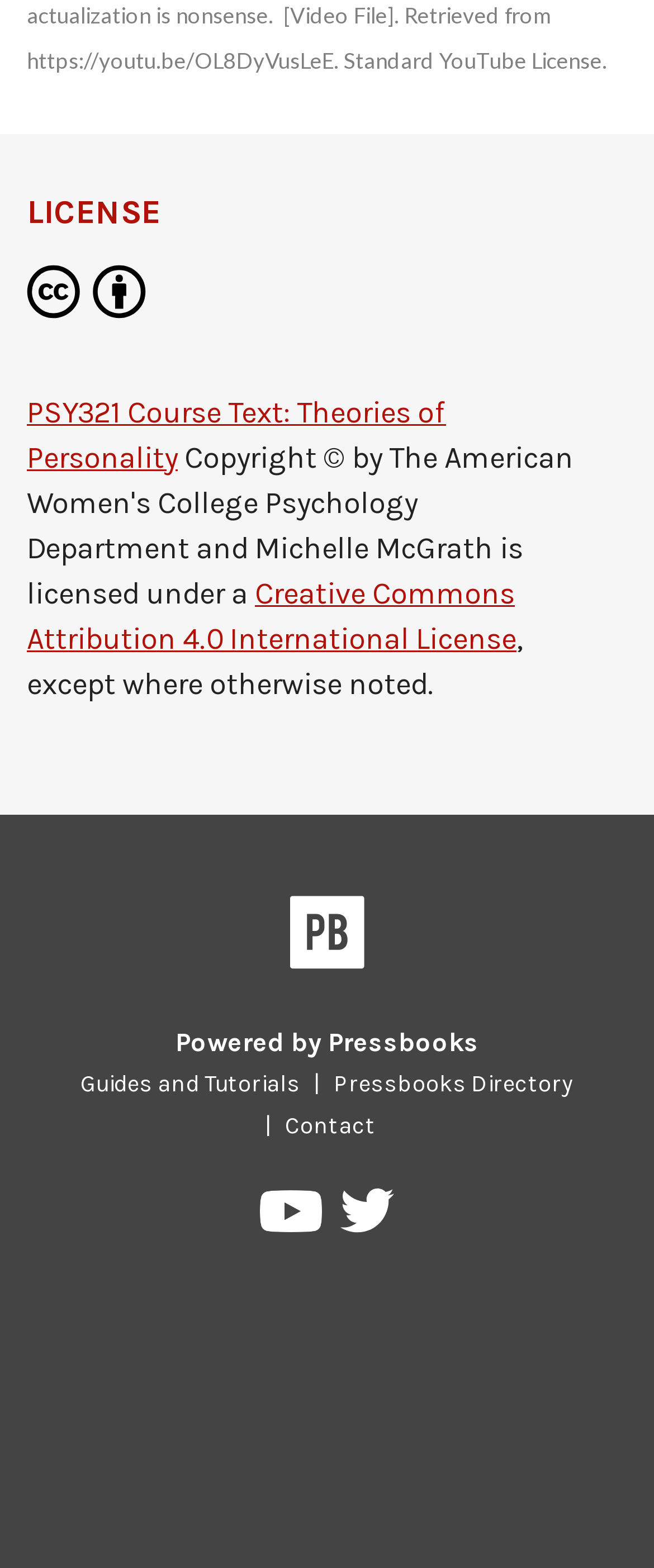Please determine the bounding box coordinates for the UI element described here. Use the format (top-left x, top-left y, bottom-right x, bottom-right y) with values bounded between 0 and 1: Pressbooks Directory

[0.49, 0.682, 0.897, 0.7]